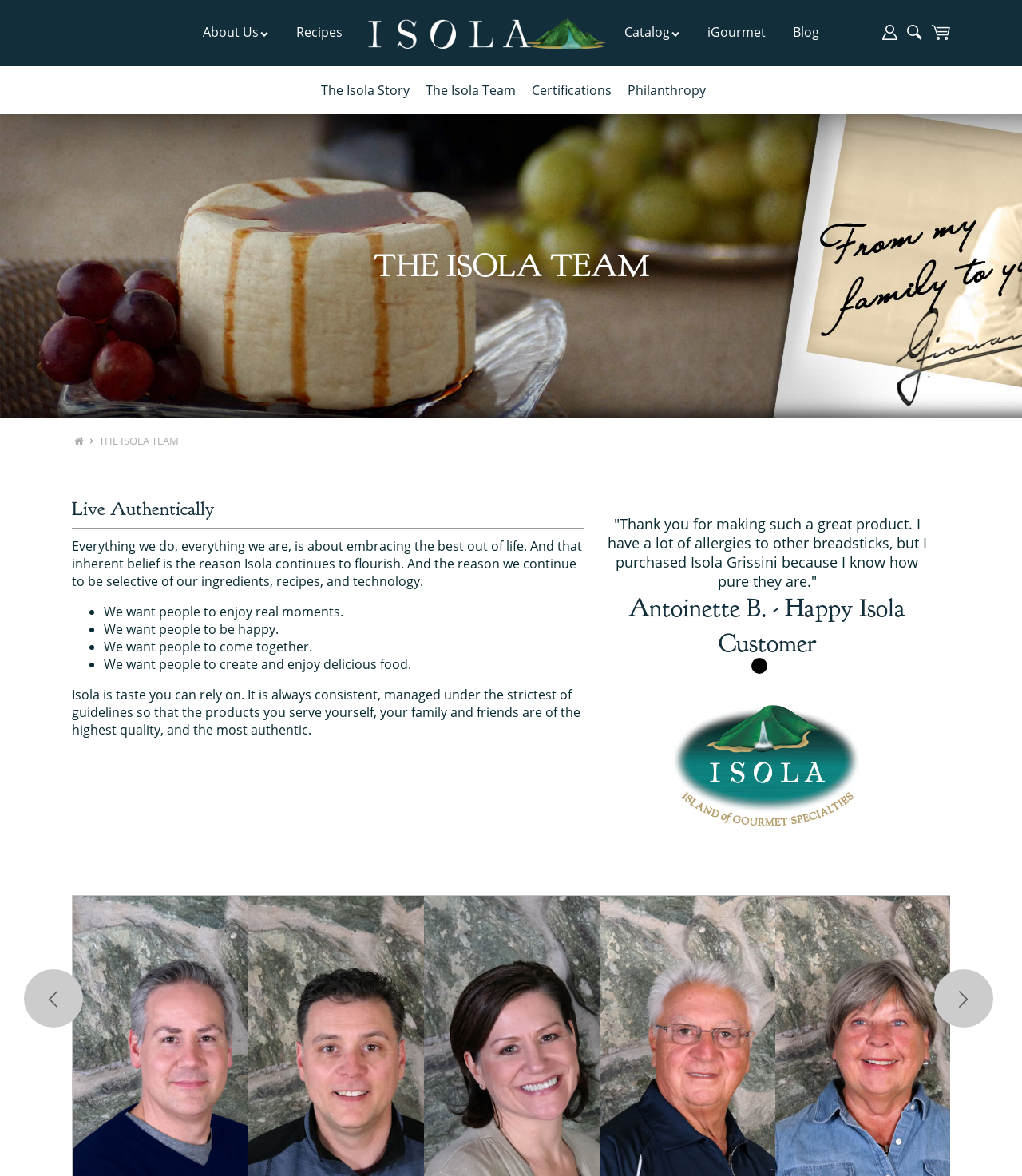Please identify the bounding box coordinates of the element I need to click to follow this instruction: "View Catalog".

[0.611, 0.02, 0.666, 0.036]